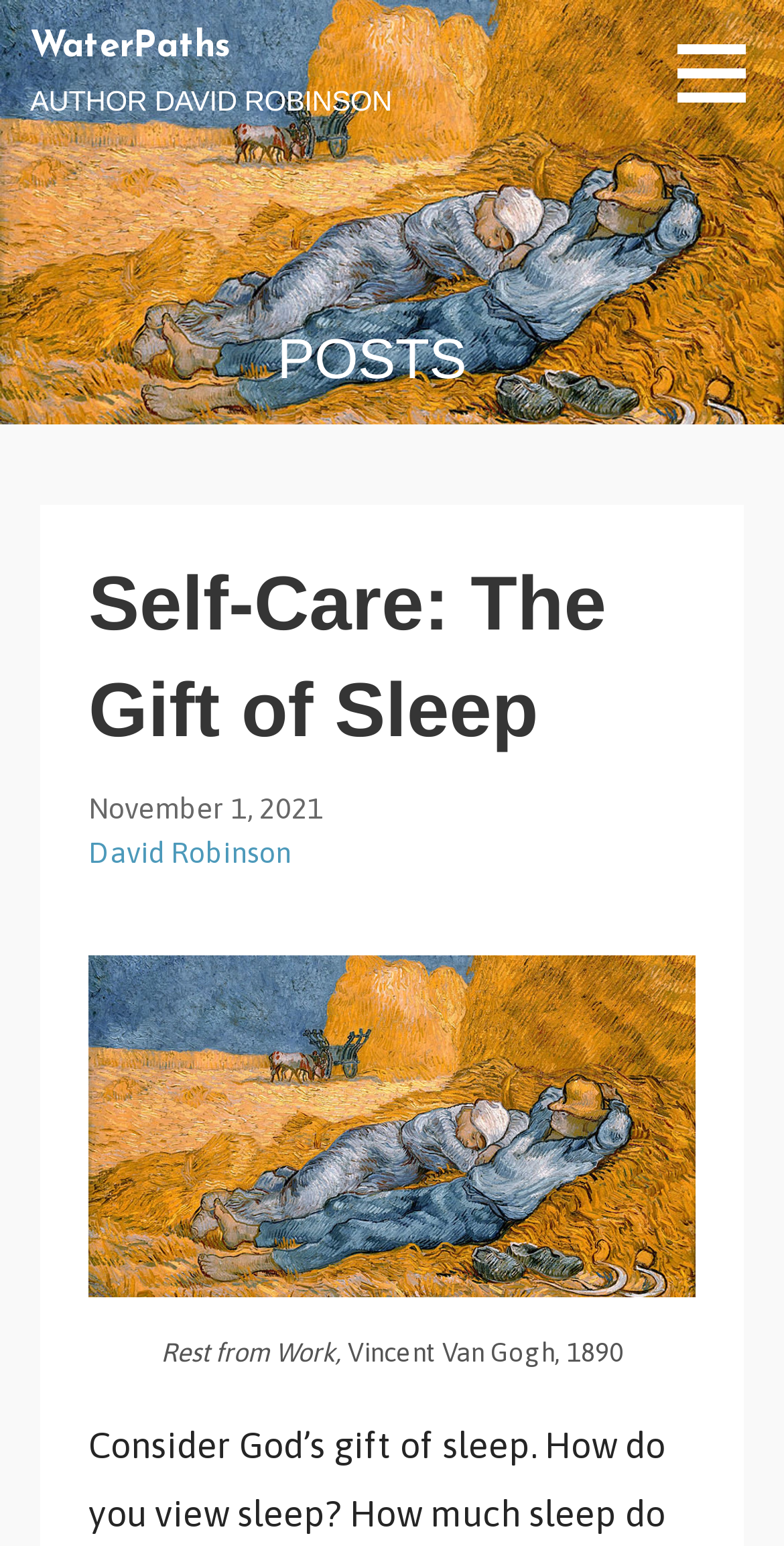Give a concise answer using only one word or phrase for this question:
What is the name of the website?

WaterPaths